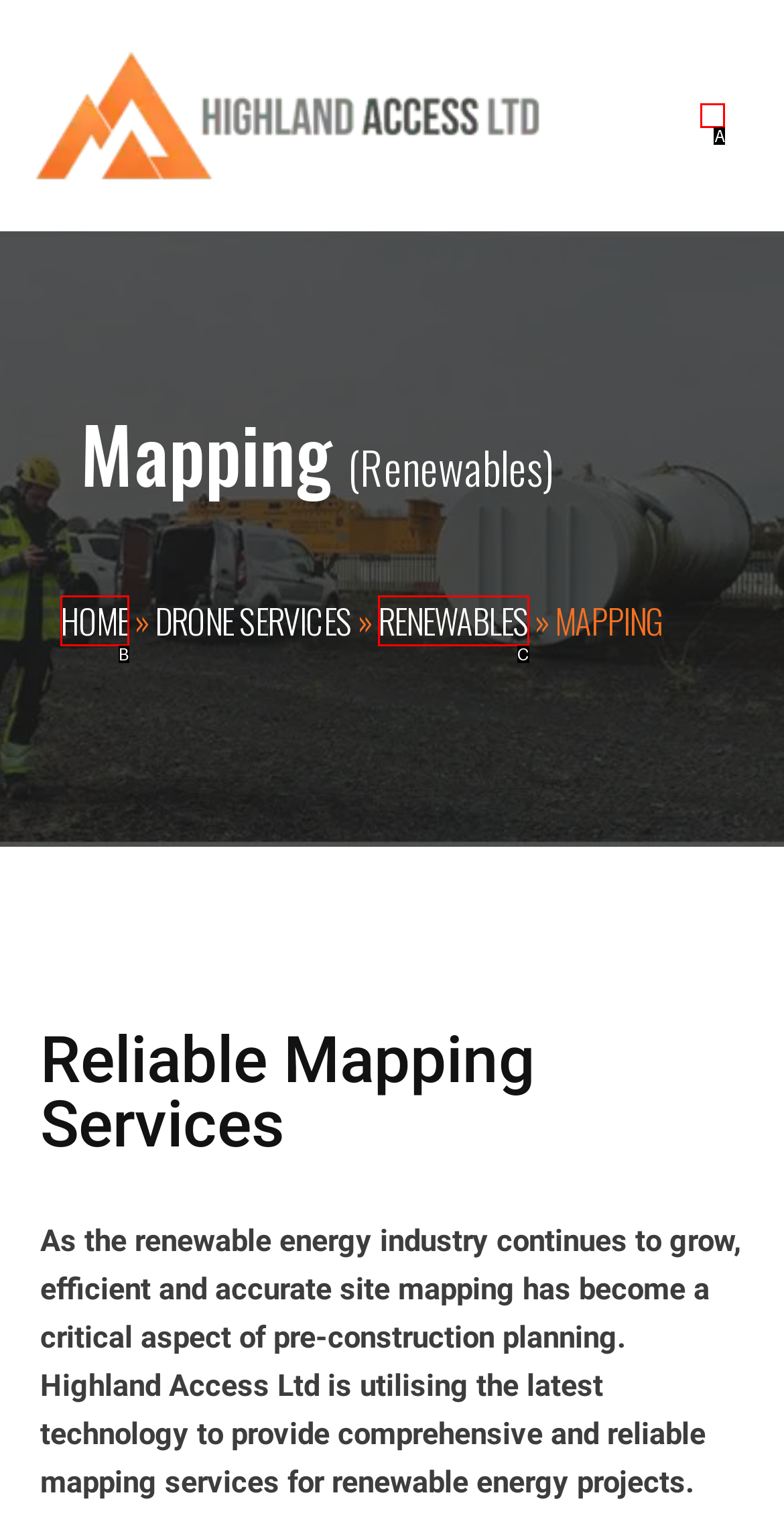Find the option that matches this description: Menu
Provide the matching option's letter directly.

A